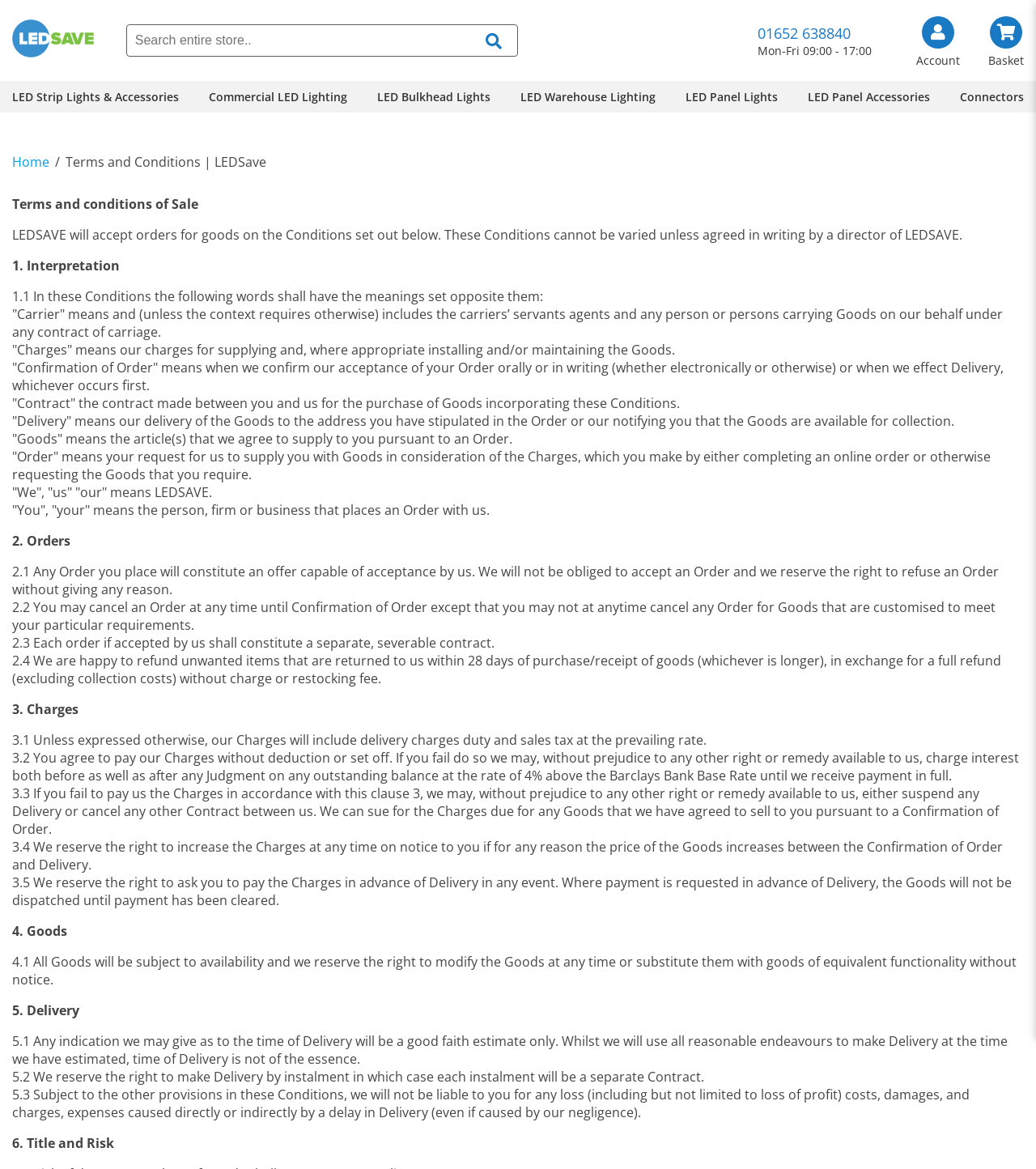Provide the bounding box coordinates for the area that should be clicked to complete the instruction: "View account".

[0.884, 0.014, 0.927, 0.042]